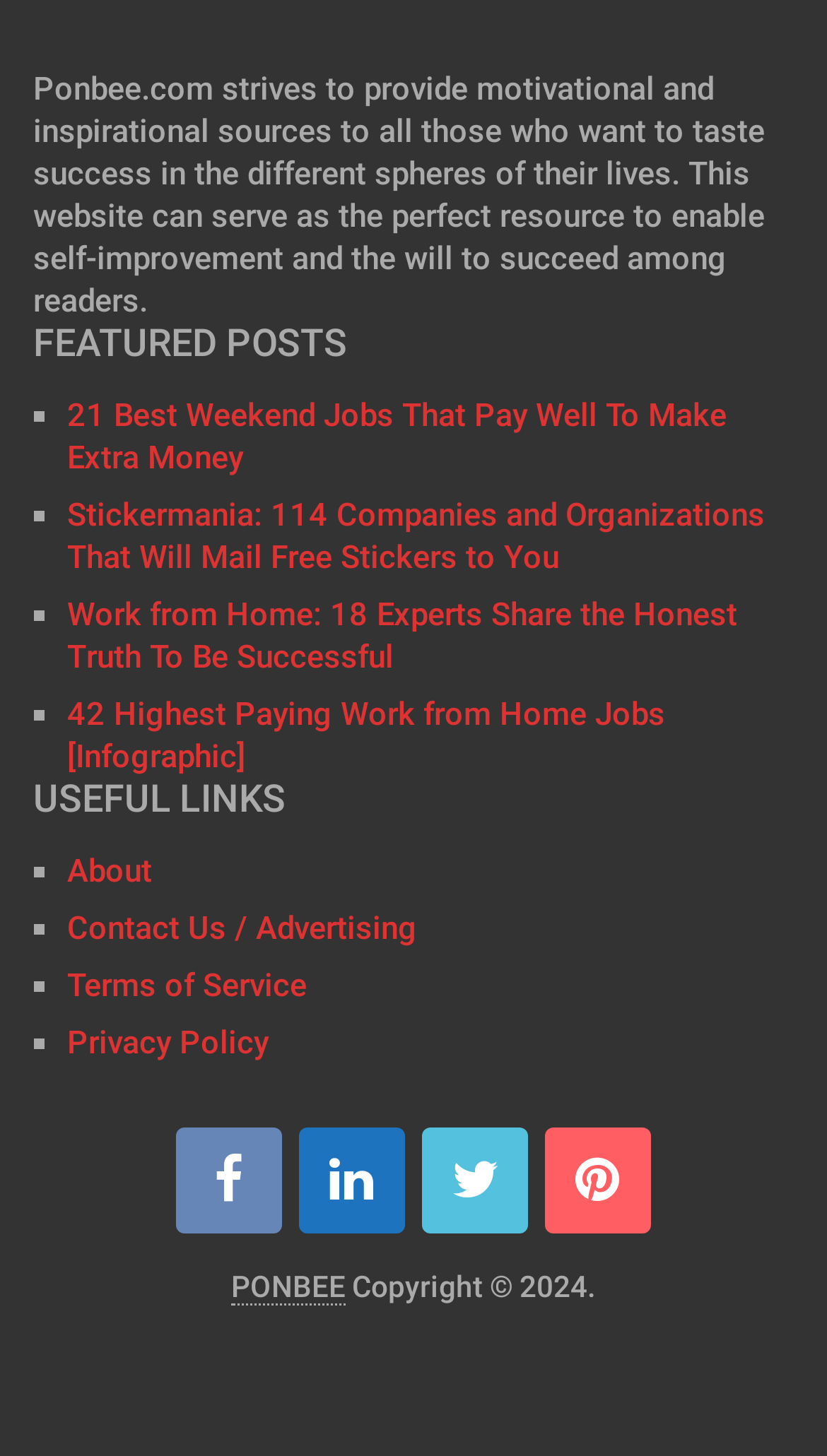Determine the bounding box coordinates of the region I should click to achieve the following instruction: "check the privacy policy". Ensure the bounding box coordinates are four float numbers between 0 and 1, i.e., [left, top, right, bottom].

[0.081, 0.704, 0.325, 0.73]